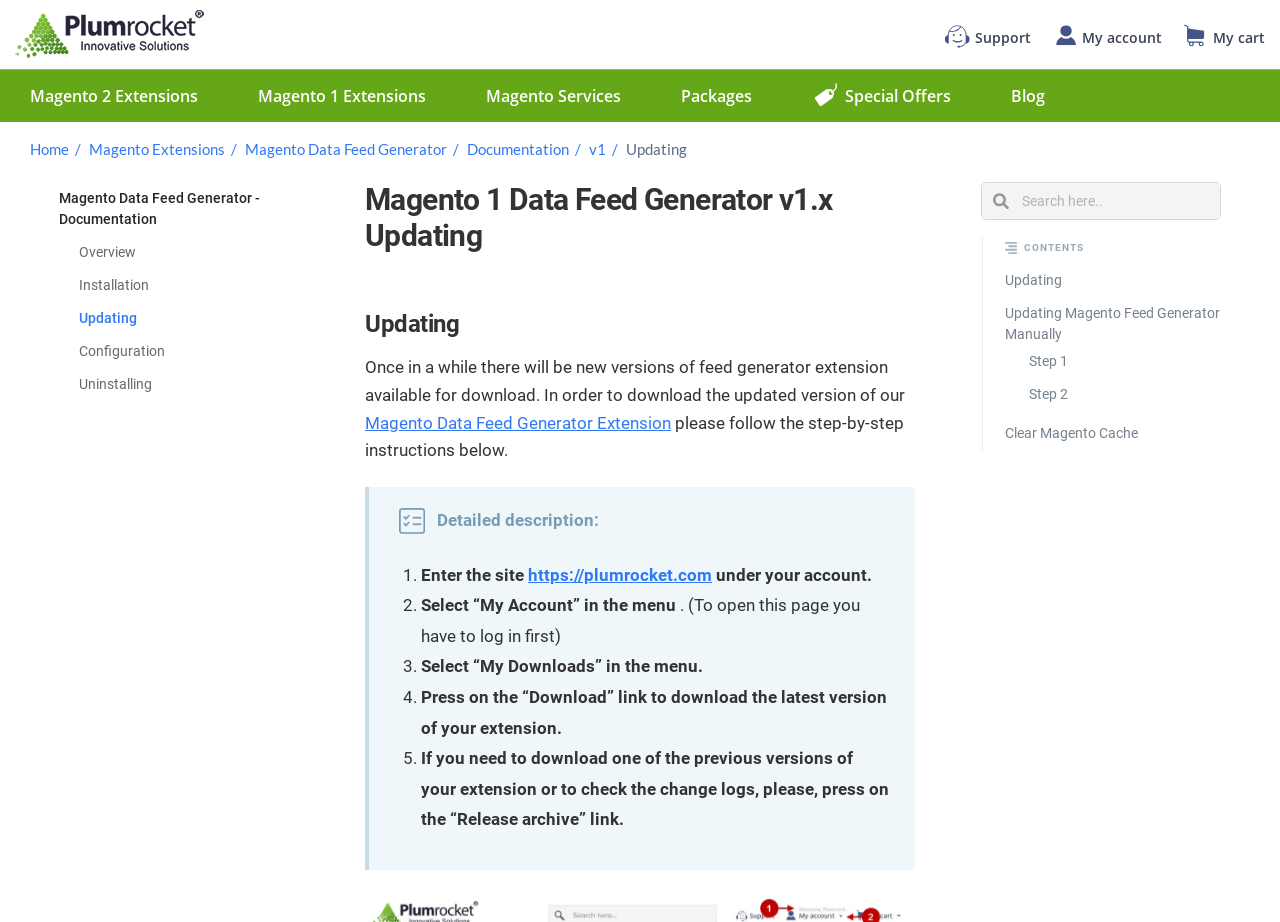What is the first step in updating the extension?
Refer to the image and provide a one-word or short phrase answer.

Enter the site under your account